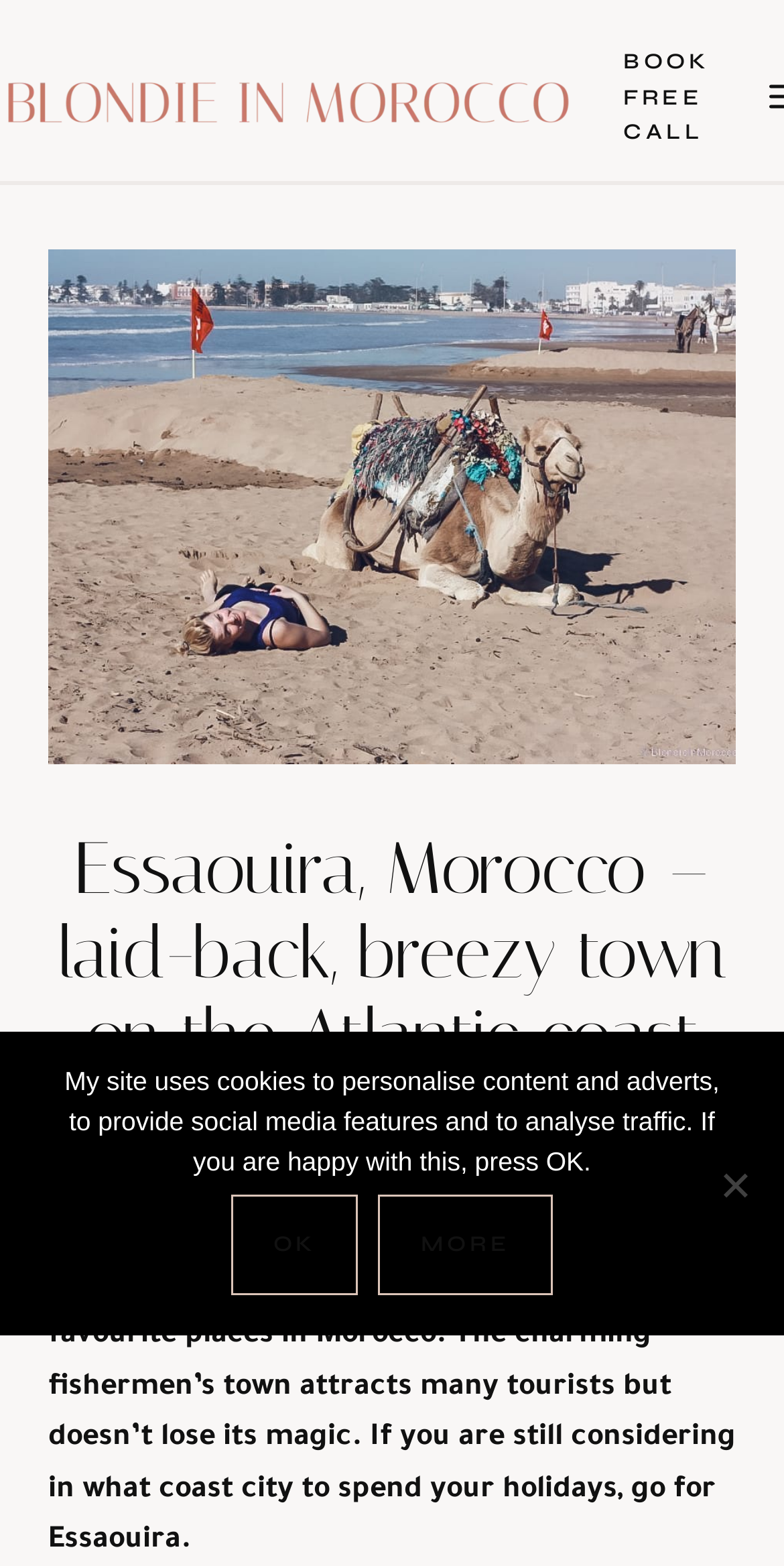What is the date of the blog post?
Analyze the image and provide a thorough answer to the question.

The question is asking about the date of the blog post. From the webpage, we can see that the time element contains the StaticText 'August 5, 2017', indicating that the blog post was published on this date.